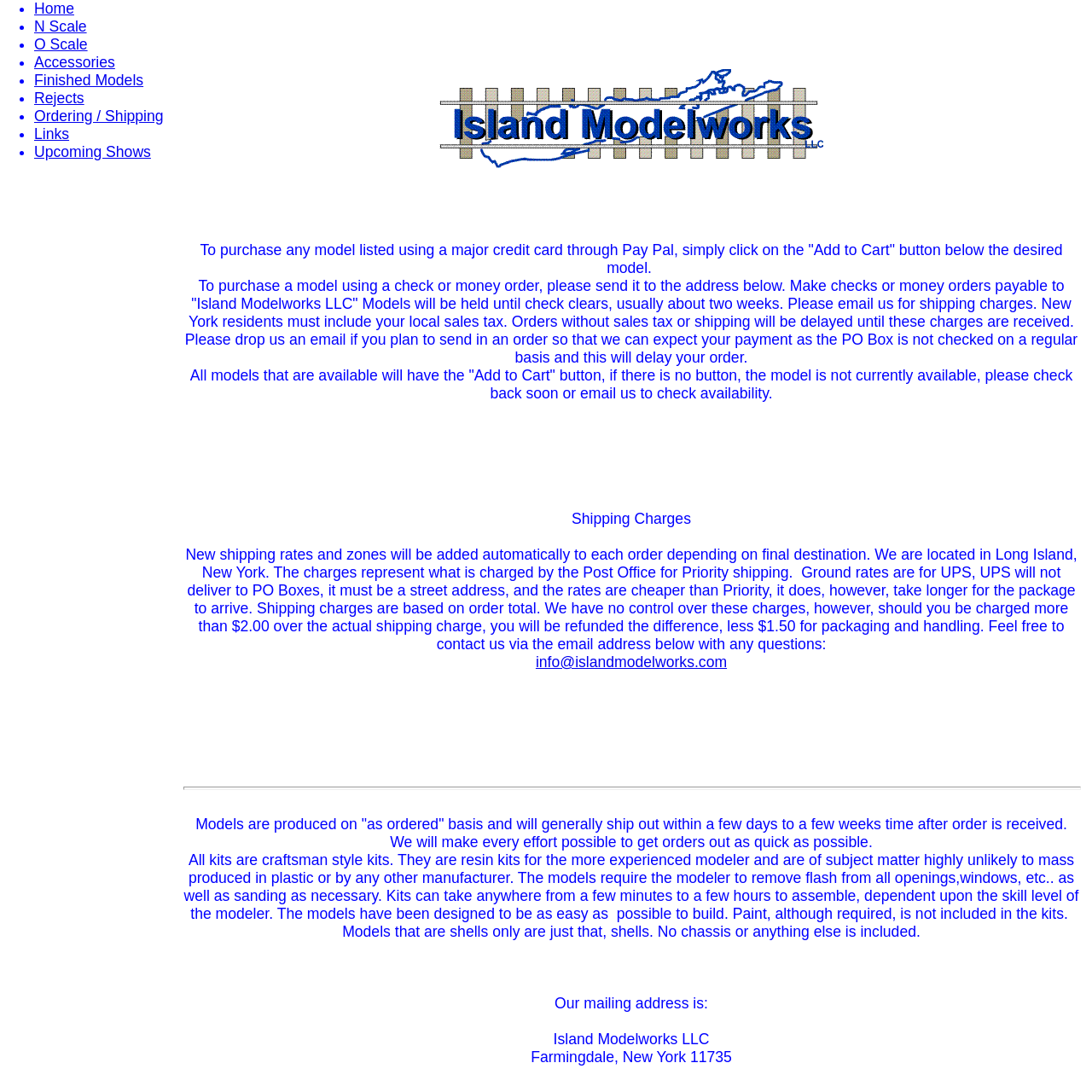Provide a one-word or one-phrase answer to the question:
What is the location of the company?

Farmingdale, New York 11735